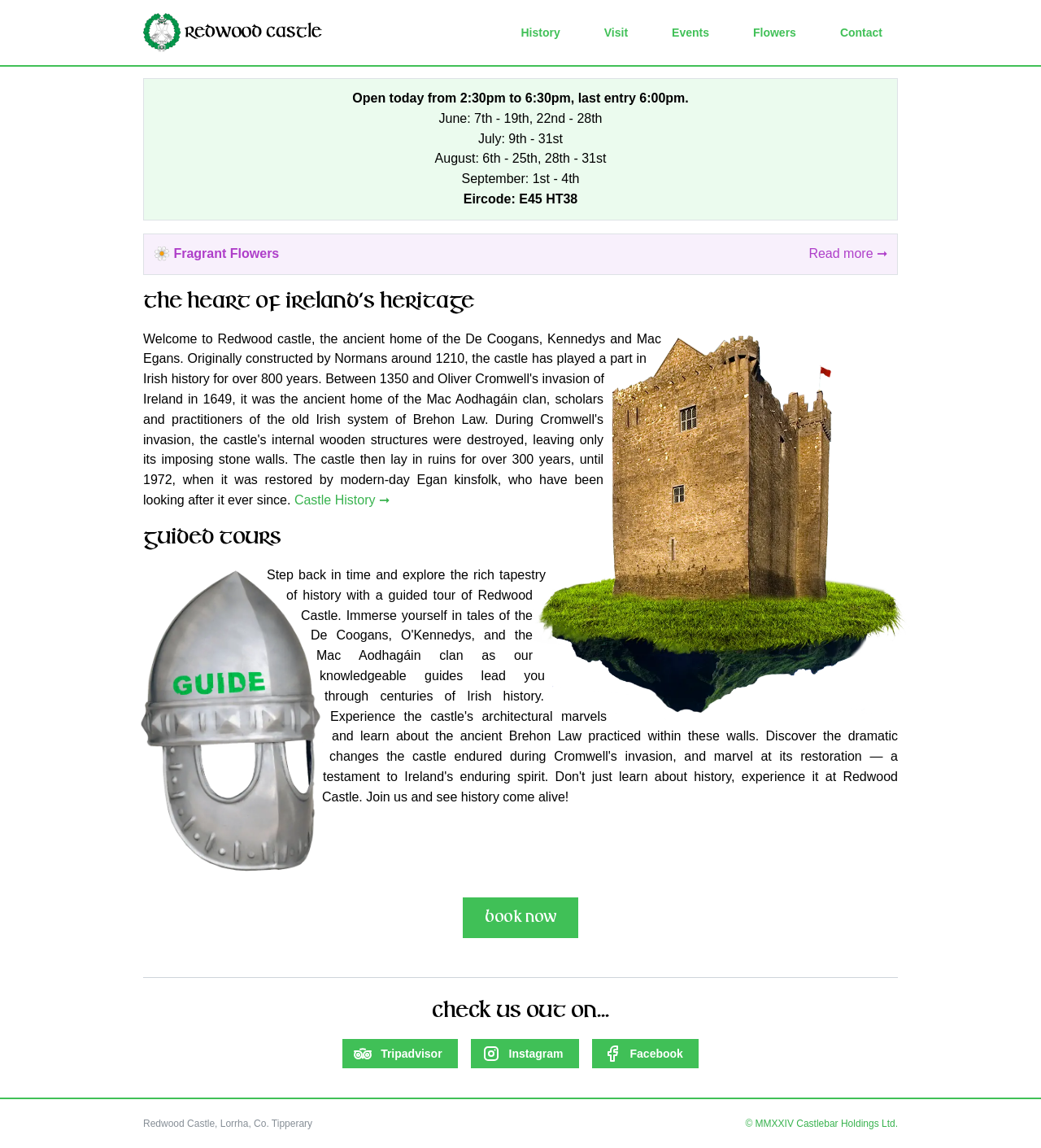Please provide a brief answer to the question using only one word or phrase: 
What is the name of the social media platform with the image of a camera?

Instagram